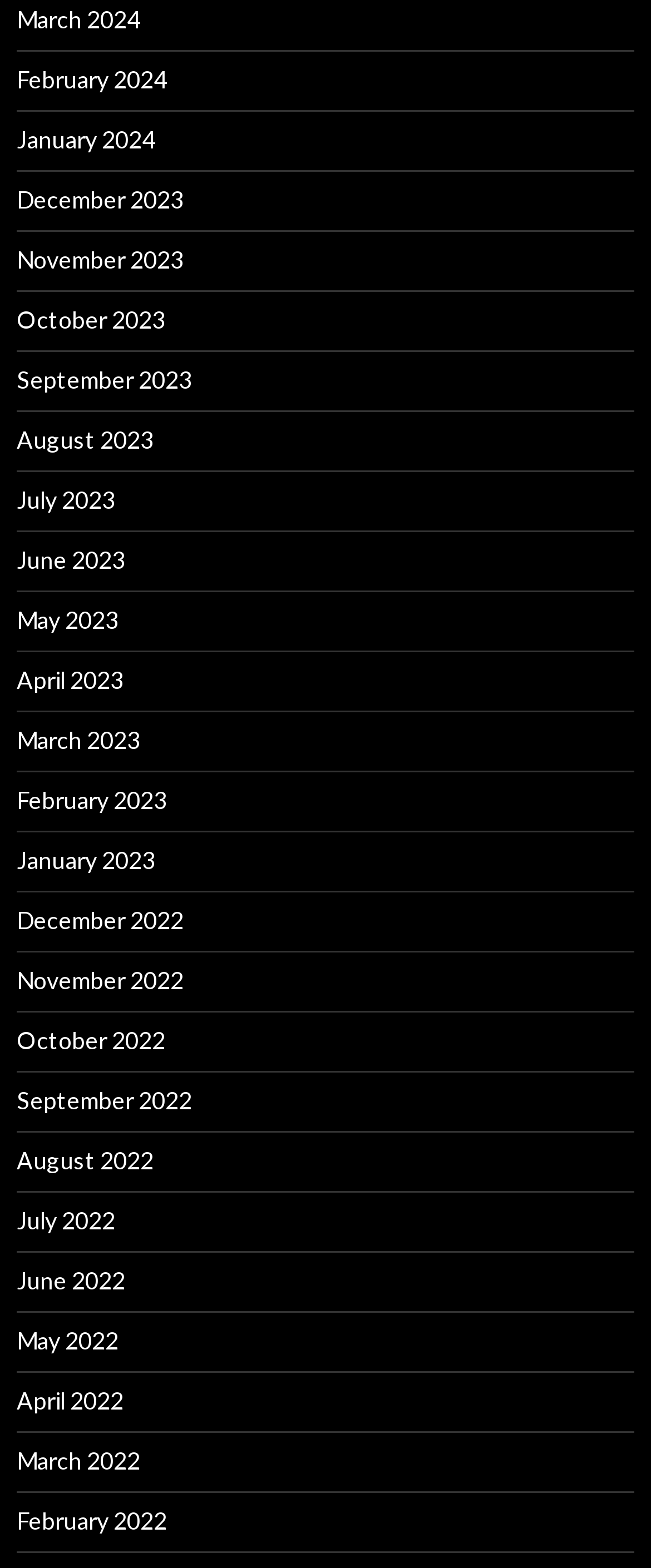What is the latest month available?
Using the information from the image, give a concise answer in one word or a short phrase.

March 2024